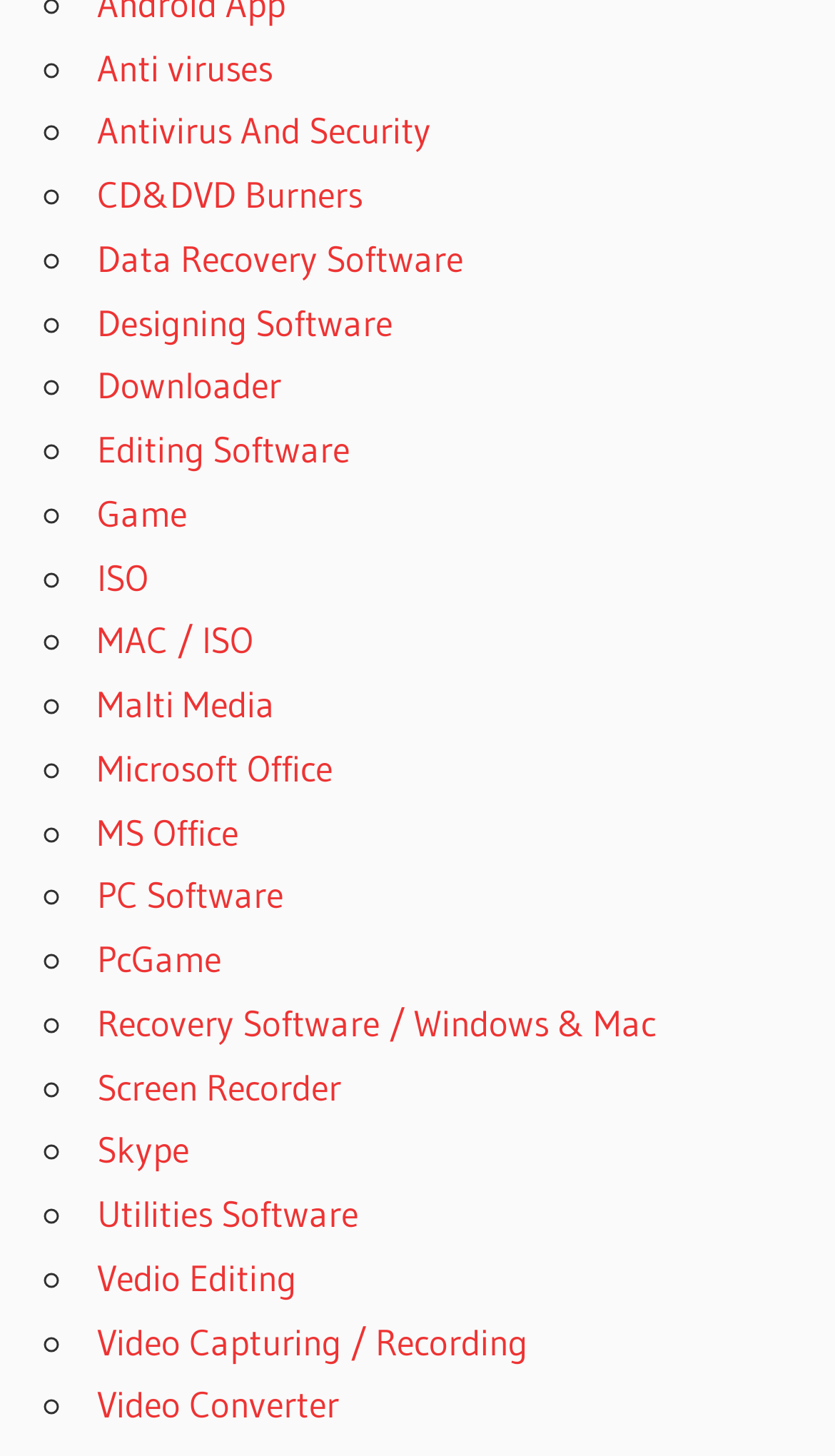Please determine the bounding box coordinates of the element to click on in order to accomplish the following task: "Download KMSPICO WINDOWS 10 ACTIVATOR". Ensure the coordinates are four float numbers ranging from 0 to 1, i.e., [left, top, right, bottom].

[0.054, 0.204, 0.254, 0.479]